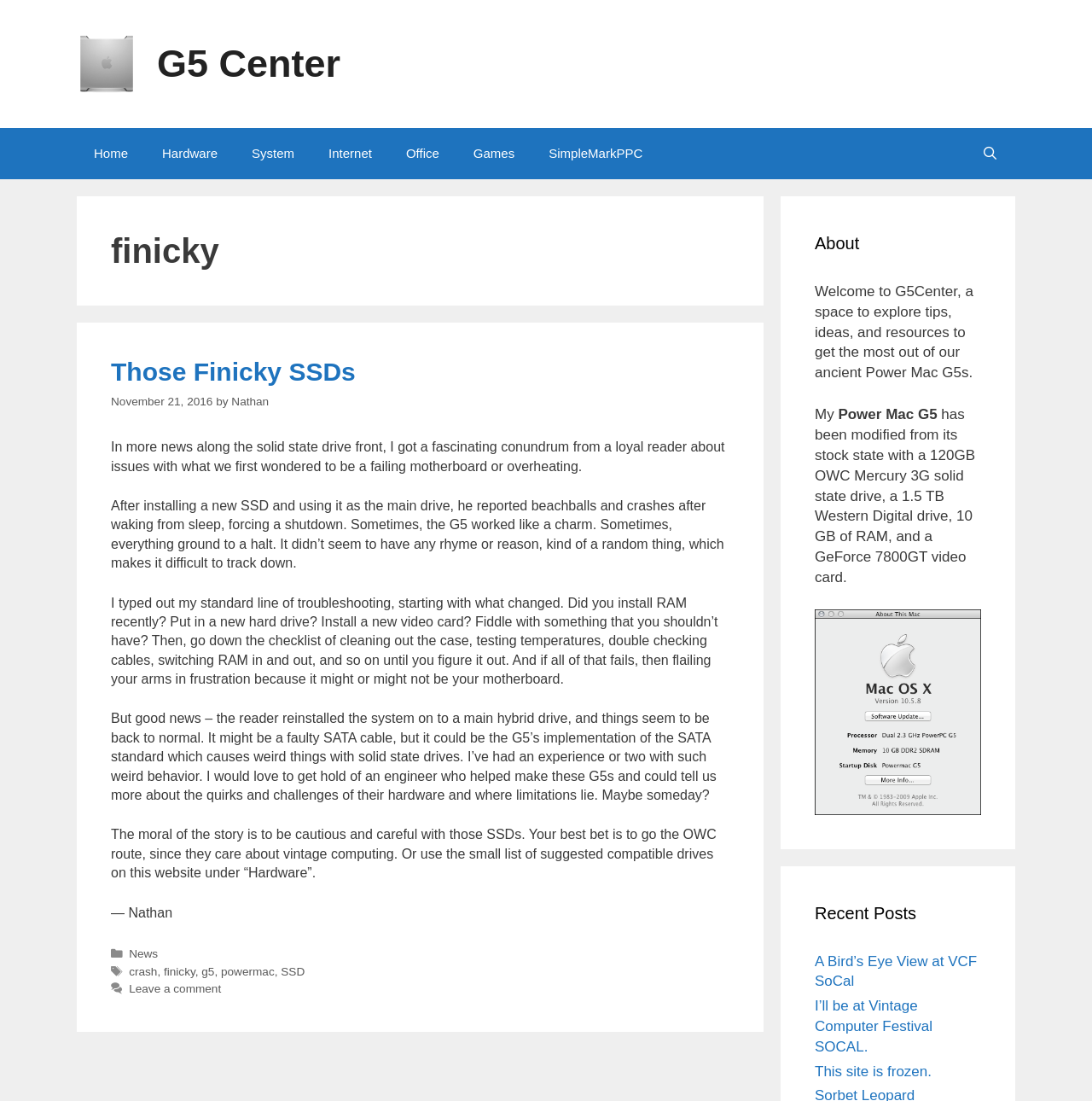Please indicate the bounding box coordinates of the element's region to be clicked to achieve the instruction: "Sign up for our newsletter". Provide the coordinates as four float numbers between 0 and 1, i.e., [left, top, right, bottom].

None